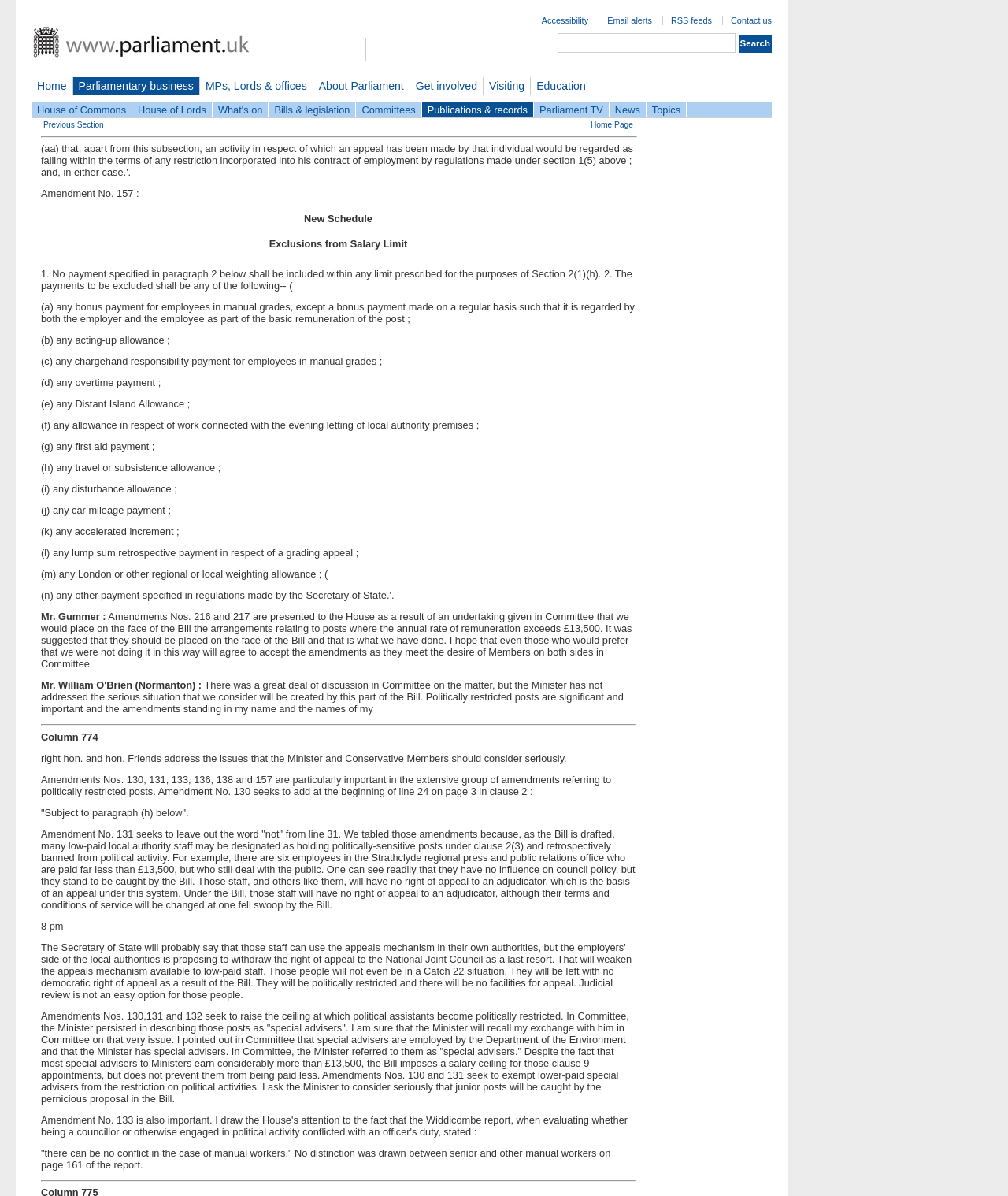What is the time mentioned in the debate?
Using the image, provide a concise answer in one word or a short phrase.

8 pm